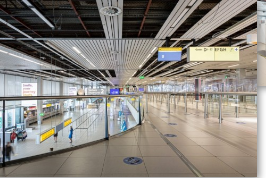Please answer the following question using a single word or phrase: 
What is the goal of the new layout?

To improve capacity and travel experience